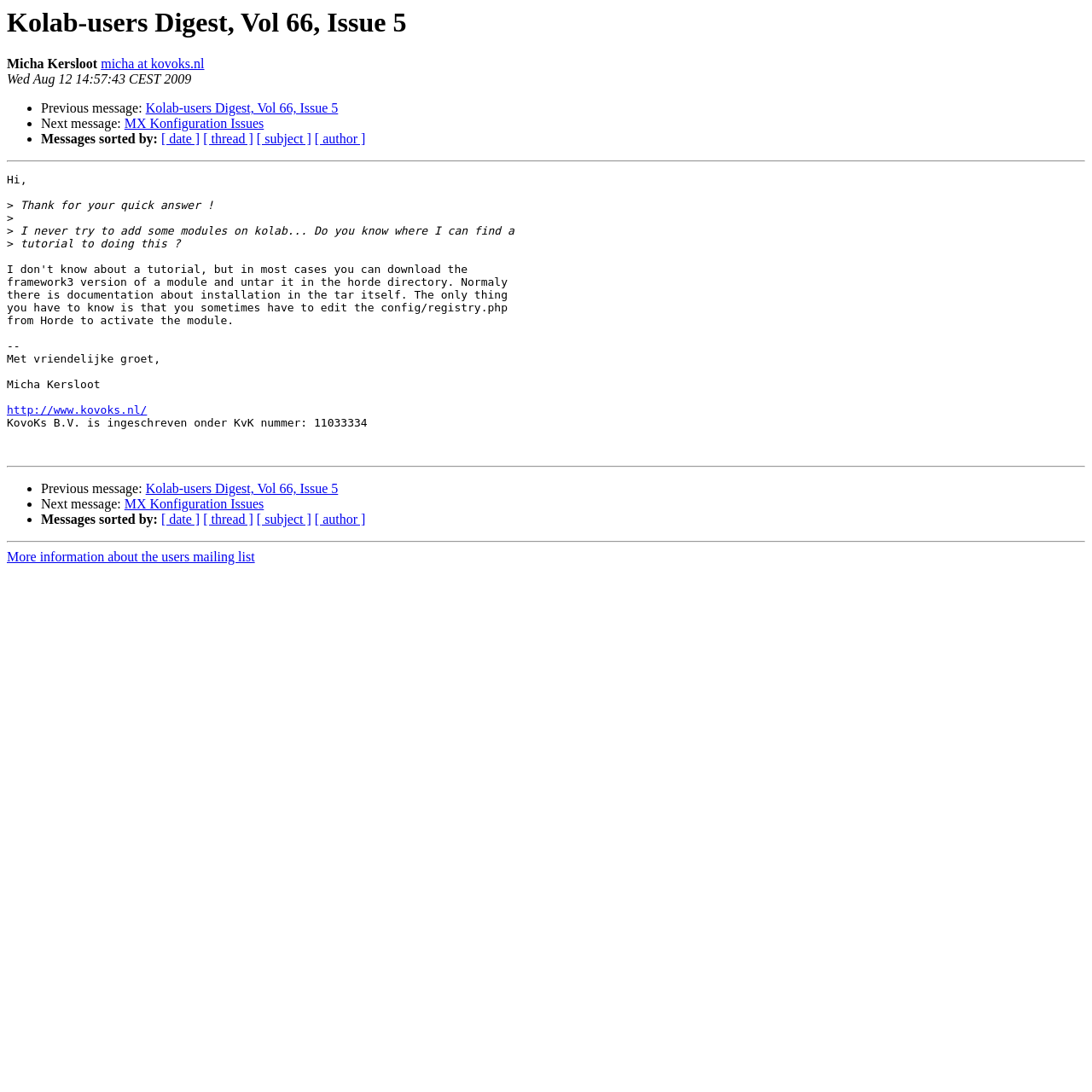Please find the bounding box coordinates of the section that needs to be clicked to achieve this instruction: "View next message".

[0.114, 0.107, 0.242, 0.12]